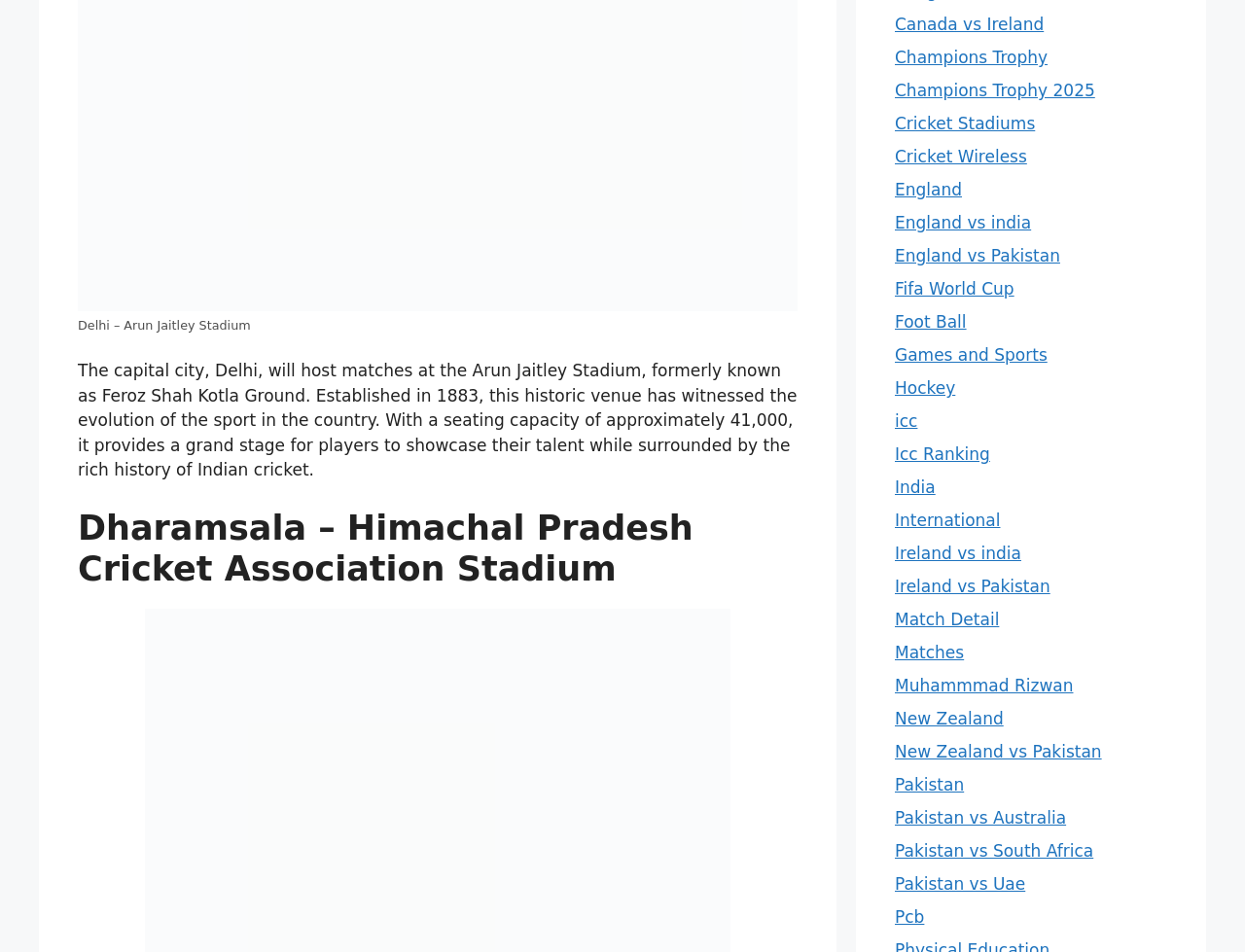What is the name of the stadium in Delhi?
Based on the screenshot, answer the question with a single word or phrase.

Arun Jaitley Stadium